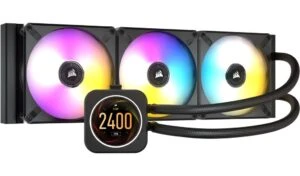What type of users is this cooler popular among?
Using the image, respond with a single word or phrase.

Gamers and PC enthusiasts